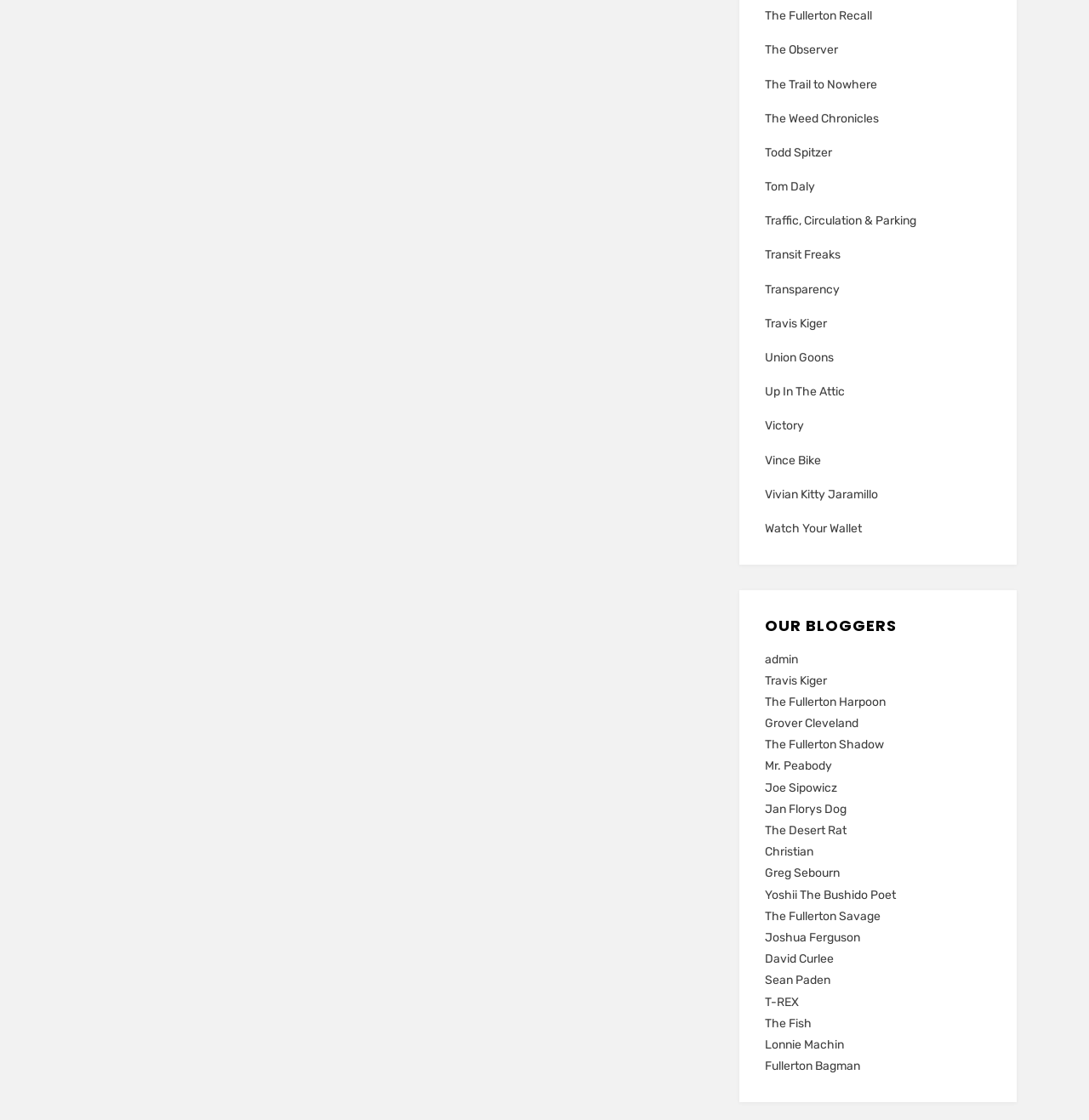What is the first blogger listed?
Answer with a single word or phrase, using the screenshot for reference.

admin